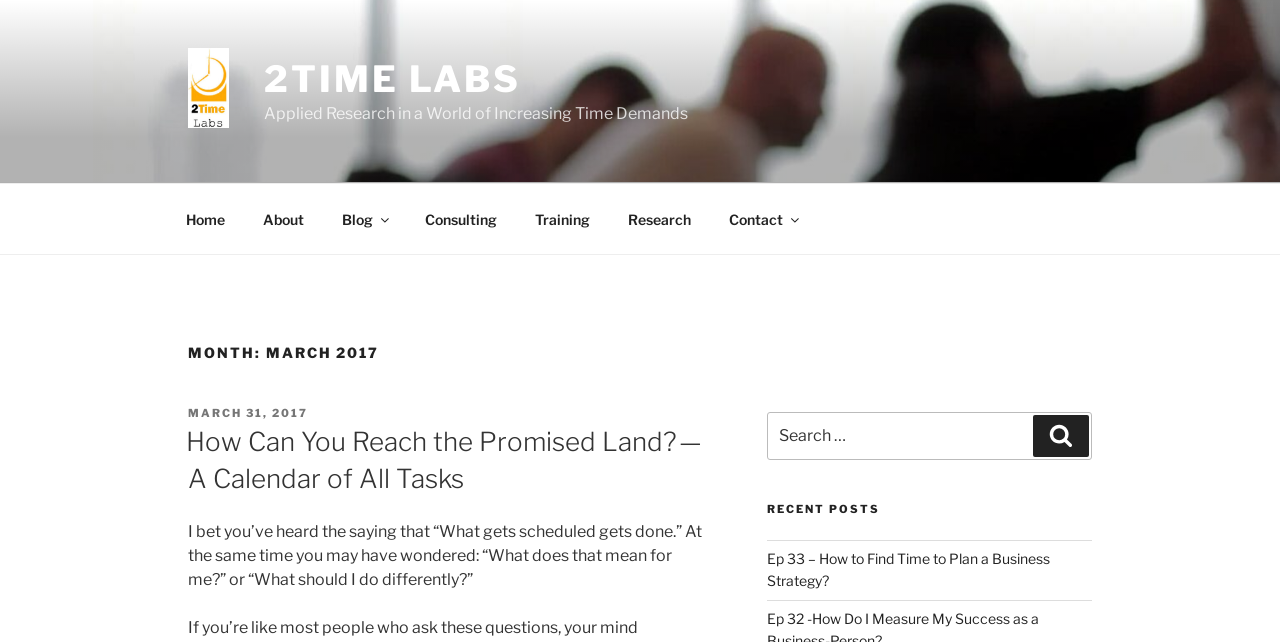What is the name of the website?
Your answer should be a single word or phrase derived from the screenshot.

2Time Labs